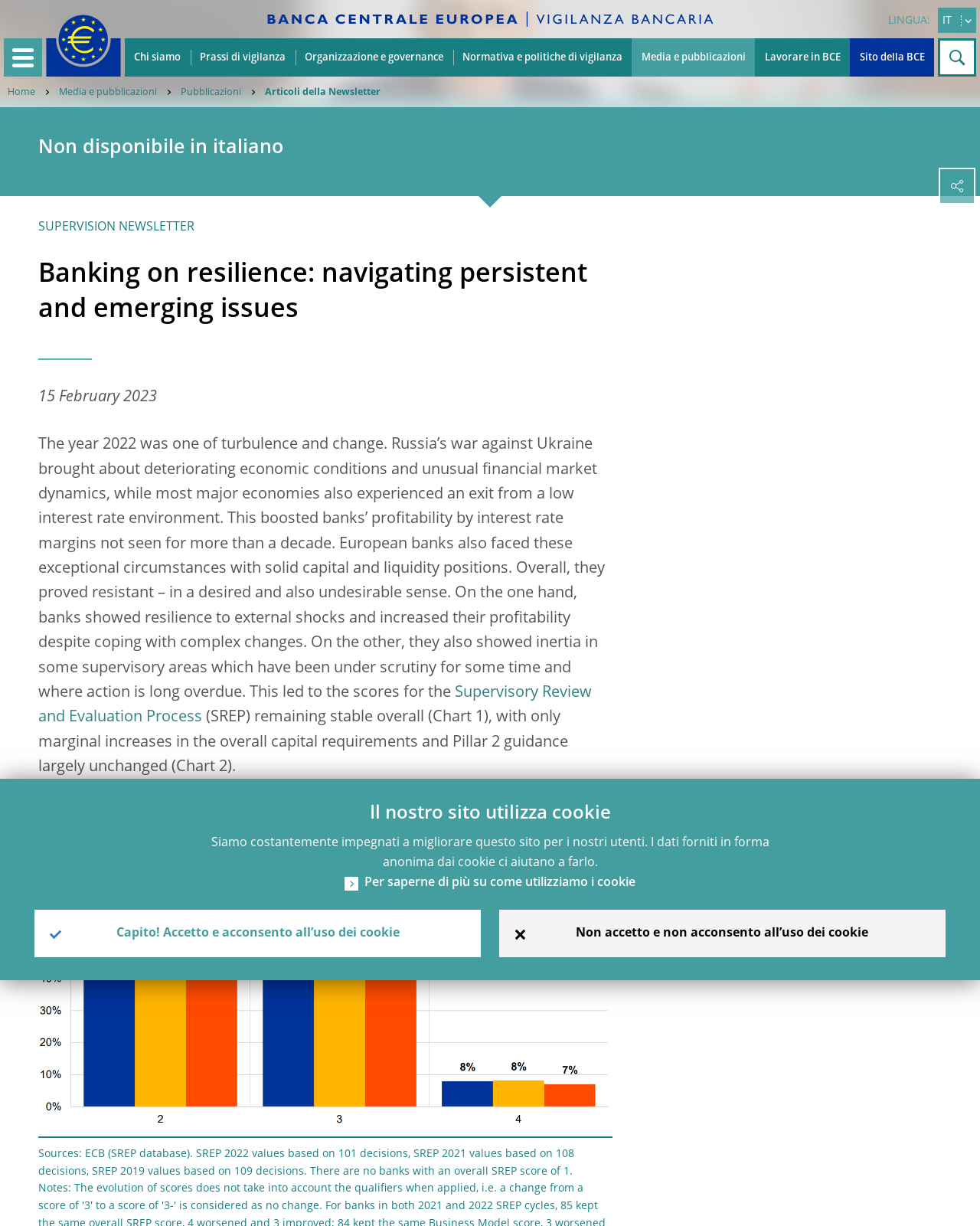Using the description "Menu", predict the bounding box of the relevant HTML element.

[0.004, 0.031, 0.043, 0.062]